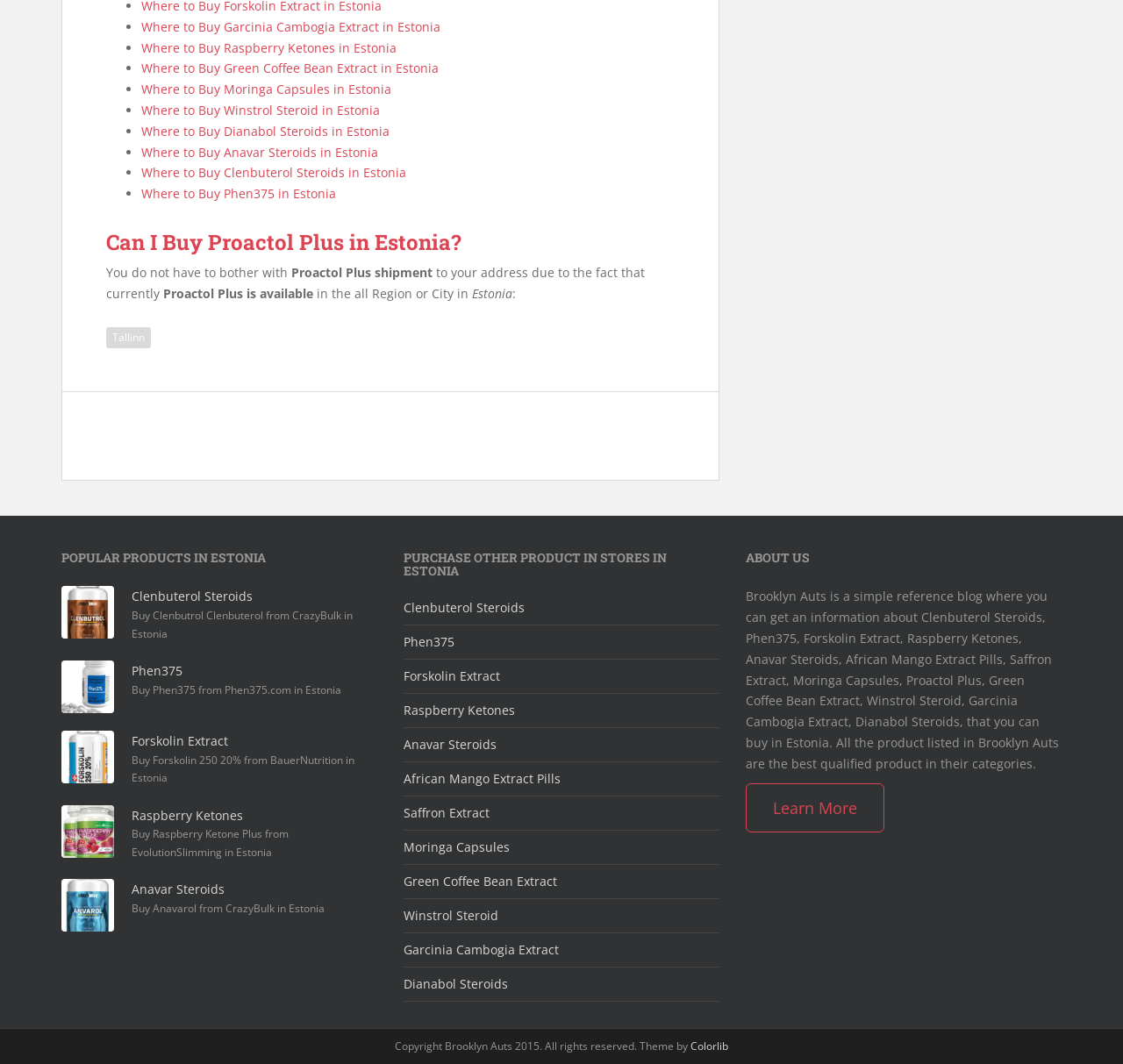Determine the coordinates of the bounding box for the clickable area needed to execute this instruction: "Click on 'Clenbuterol Steroids'".

[0.055, 0.566, 0.102, 0.582]